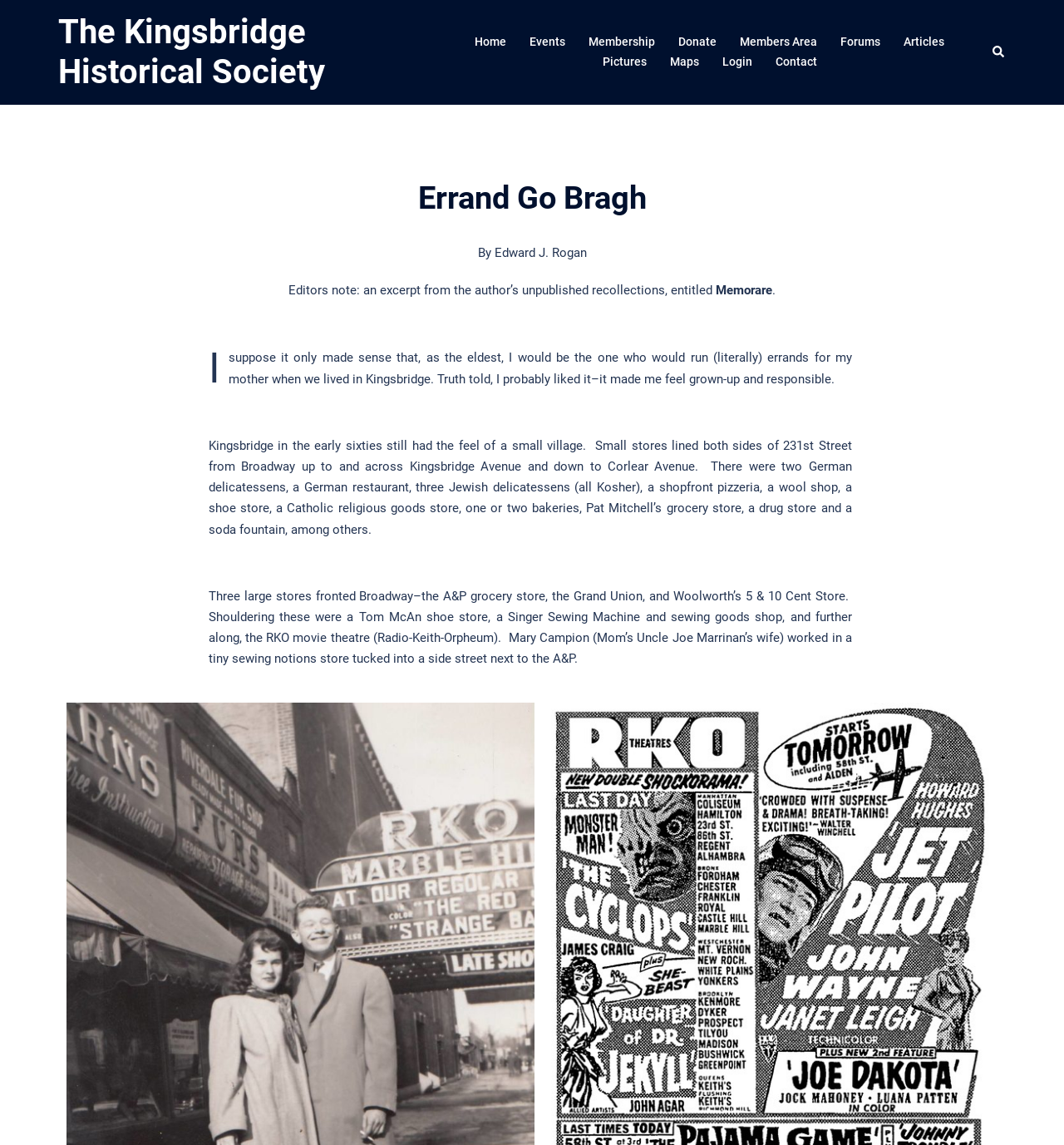Please determine the bounding box coordinates of the area that needs to be clicked to complete this task: 'Visit the Events page'. The coordinates must be four float numbers between 0 and 1, formatted as [left, top, right, bottom].

[0.498, 0.029, 0.532, 0.046]